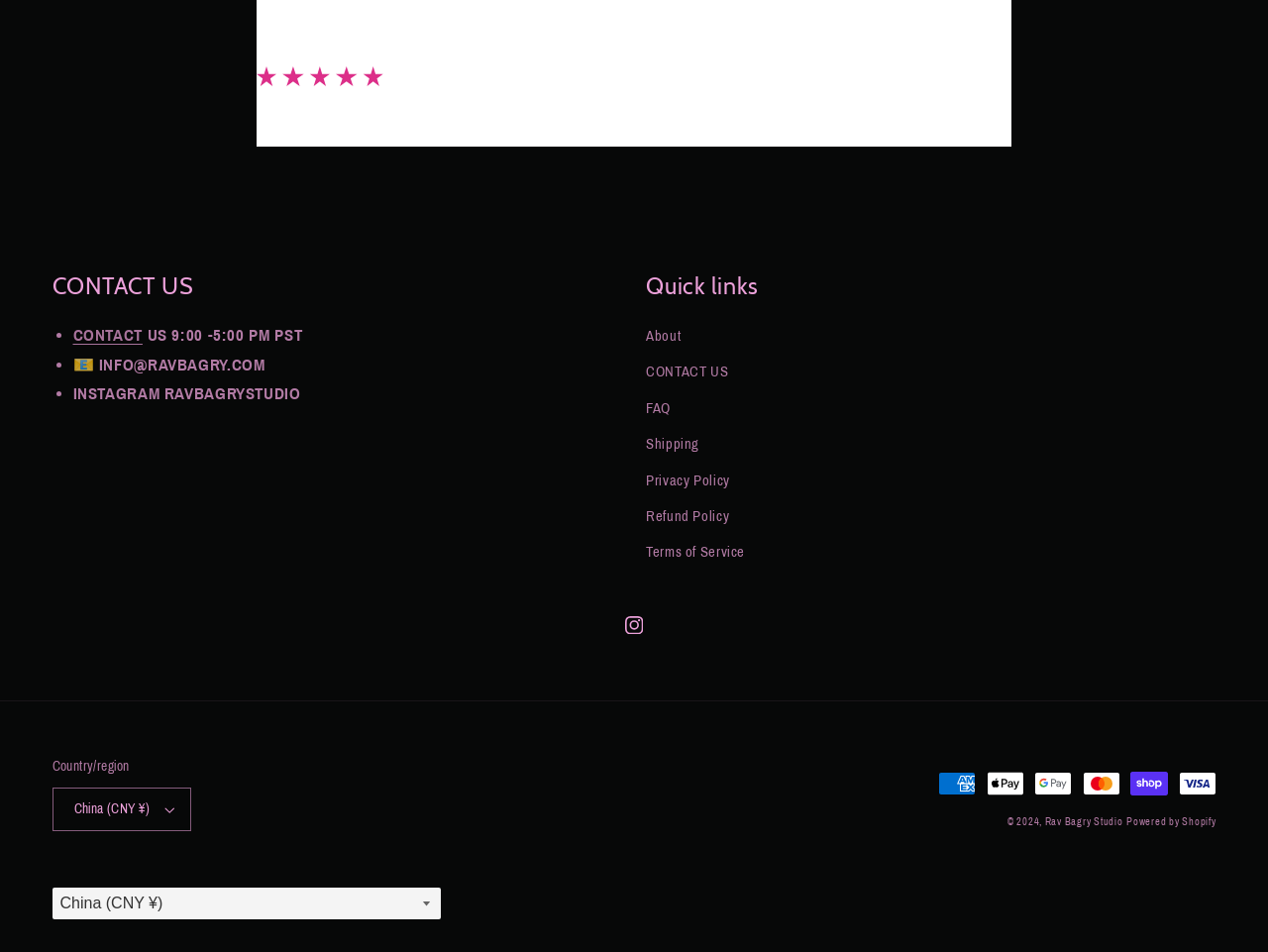Please provide the bounding box coordinates for the UI element as described: "Privacy Policy". The coordinates must be four floats between 0 and 1, represented as [left, top, right, bottom].

[0.509, 0.486, 0.576, 0.524]